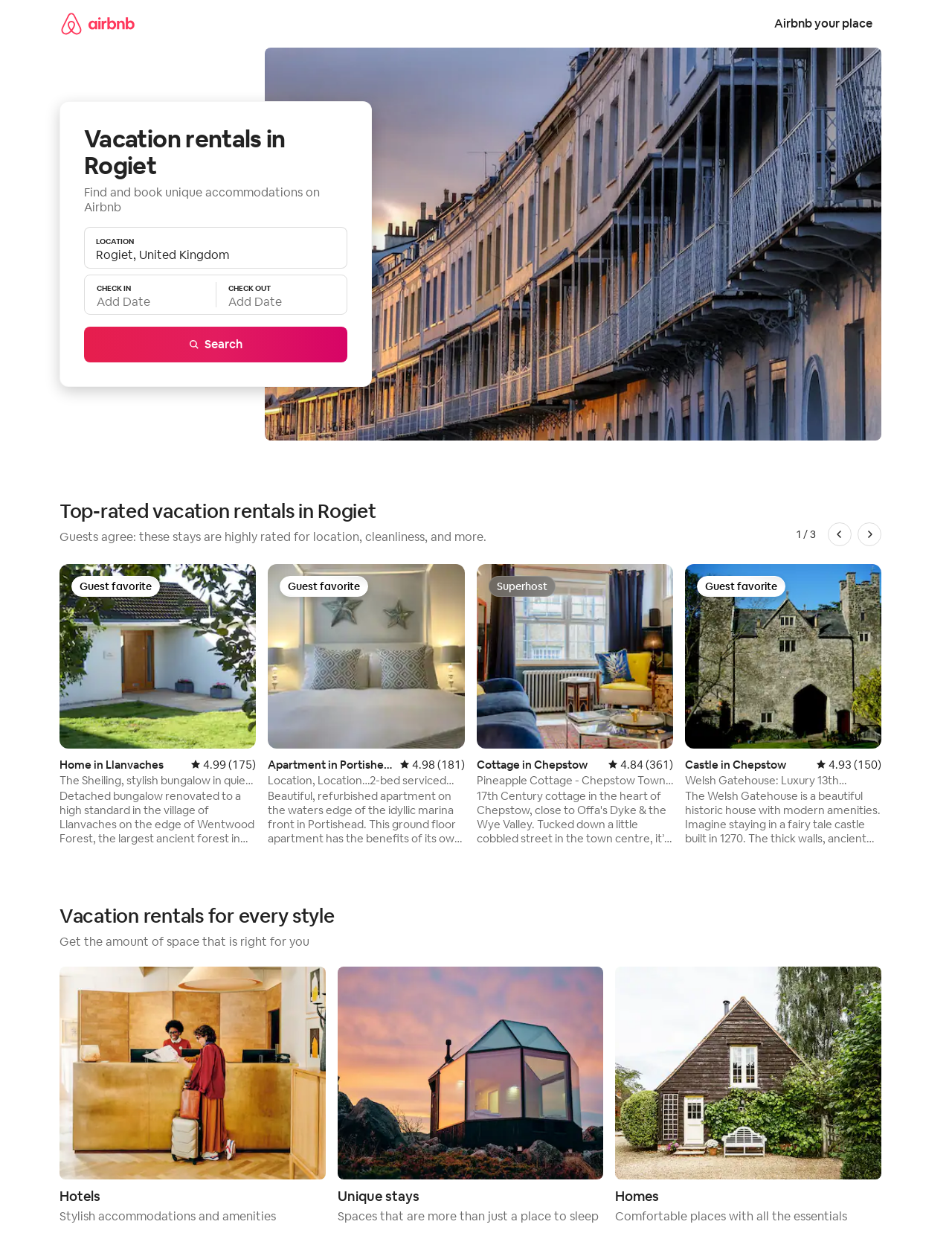Please locate the bounding box coordinates of the region I need to click to follow this instruction: "Check the 'Hotels' link".

[0.062, 0.782, 0.342, 0.991]